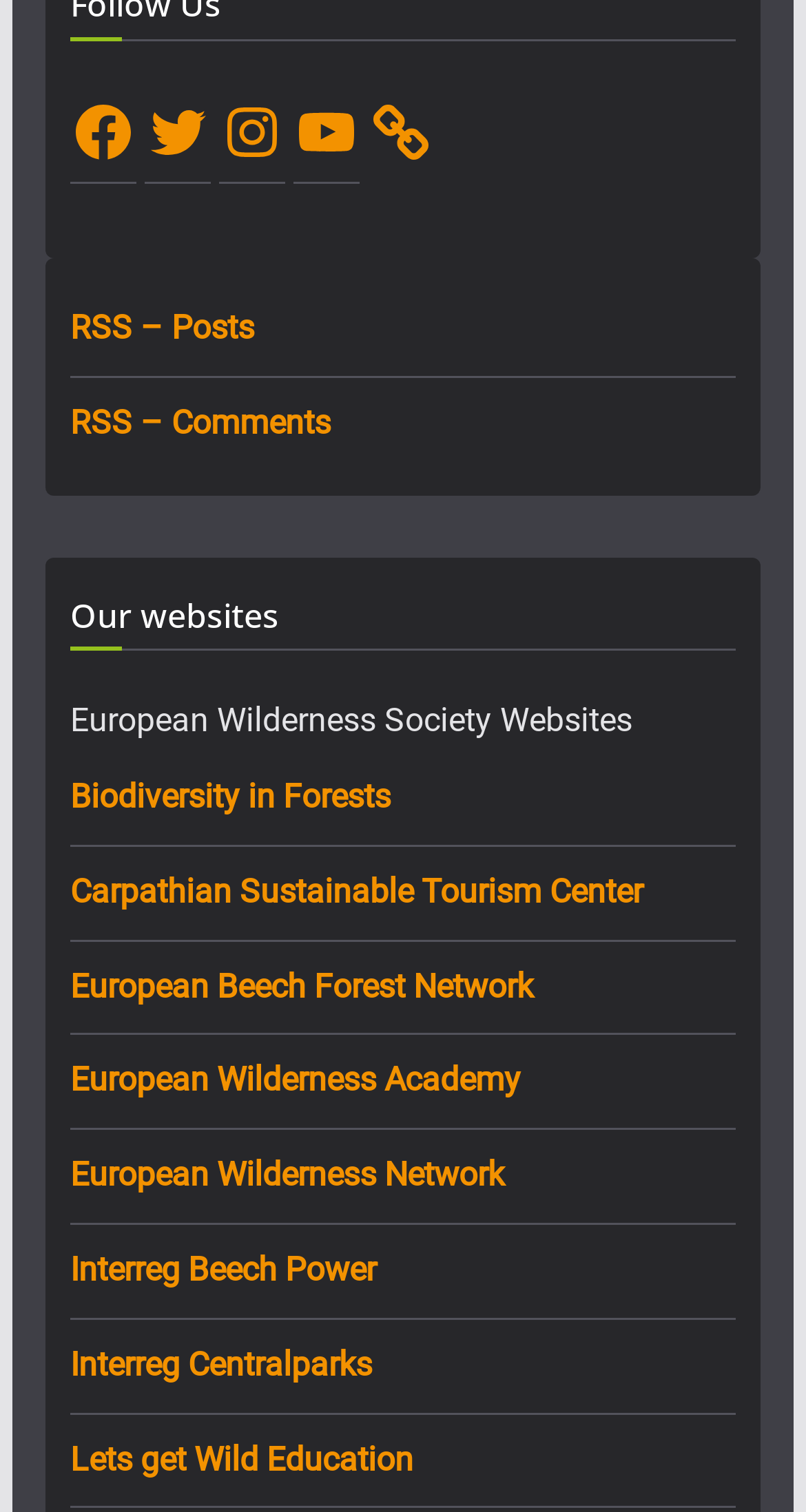How many social media links are there? Look at the image and give a one-word or short phrase answer.

5